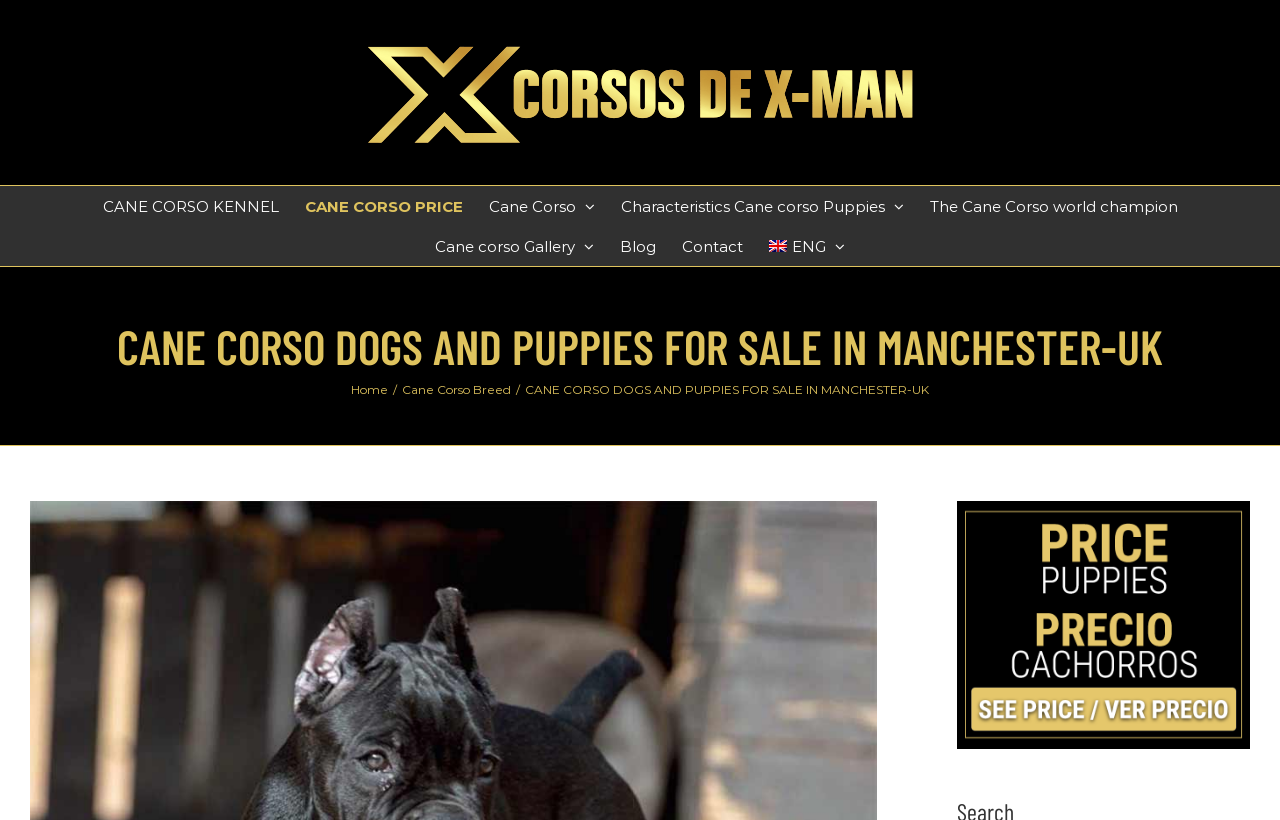Give a one-word or one-phrase response to the question:
What is the language of the webpage?

English